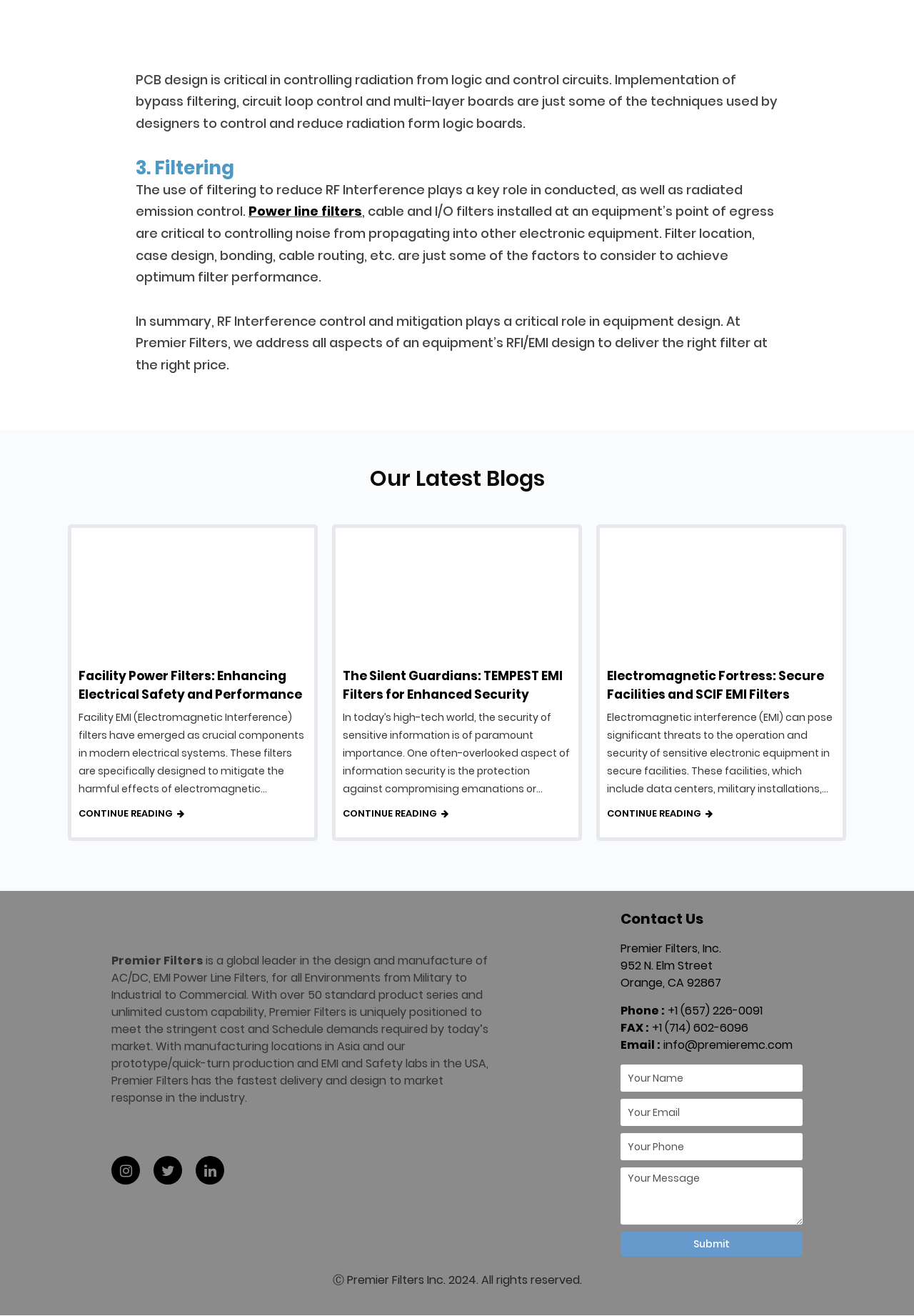Provide the bounding box coordinates for the specified HTML element described in this description: "CONTINUE READING". The coordinates should be four float numbers ranging from 0 to 1, in the format [left, top, right, bottom].

[0.664, 0.612, 0.78, 0.626]